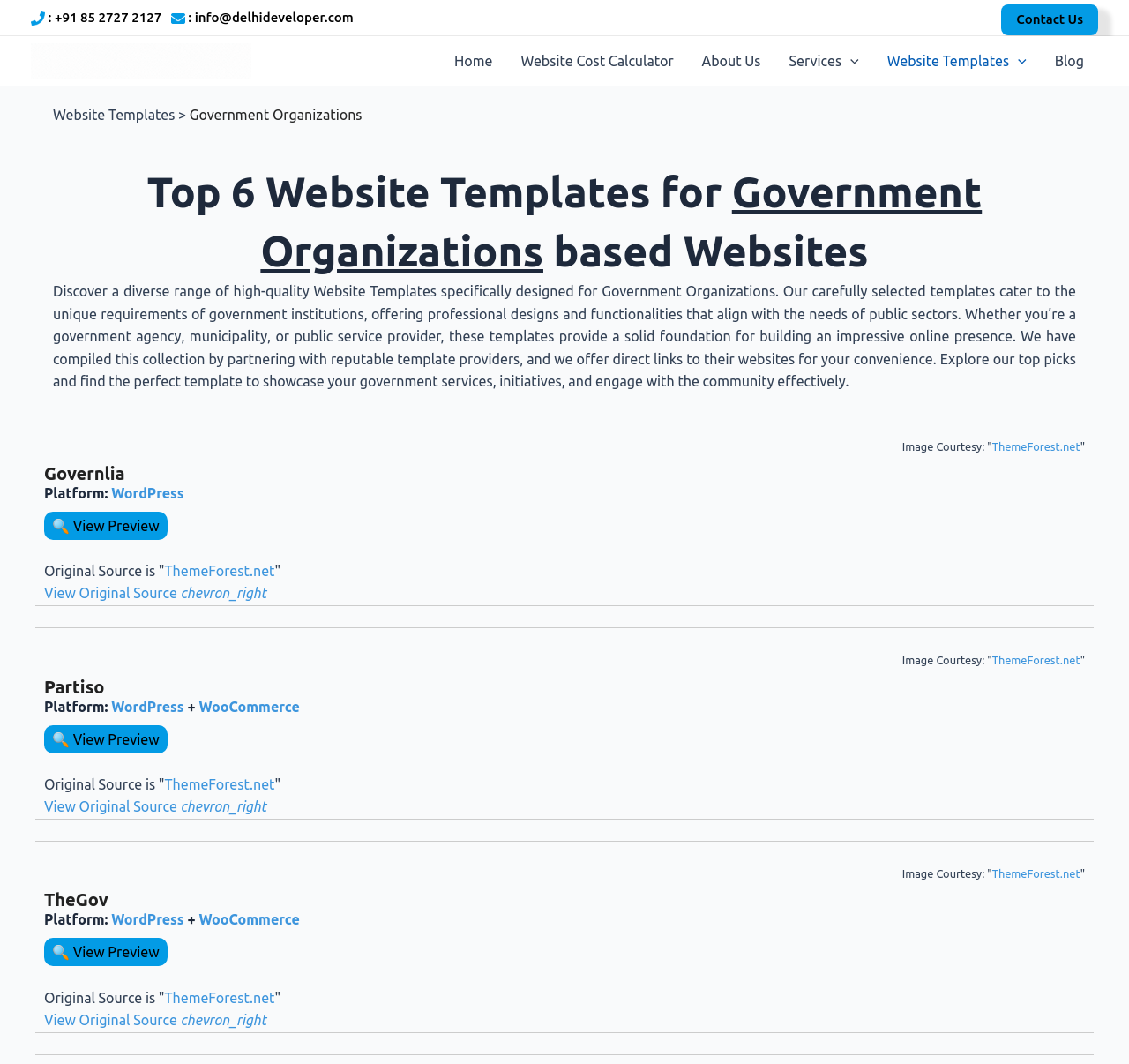Determine the bounding box coordinates of the section I need to click to execute the following instruction: "View Partiso template preview". Provide the coordinates as four float numbers between 0 and 1, i.e., [left, top, right, bottom].

[0.039, 0.681, 0.148, 0.708]